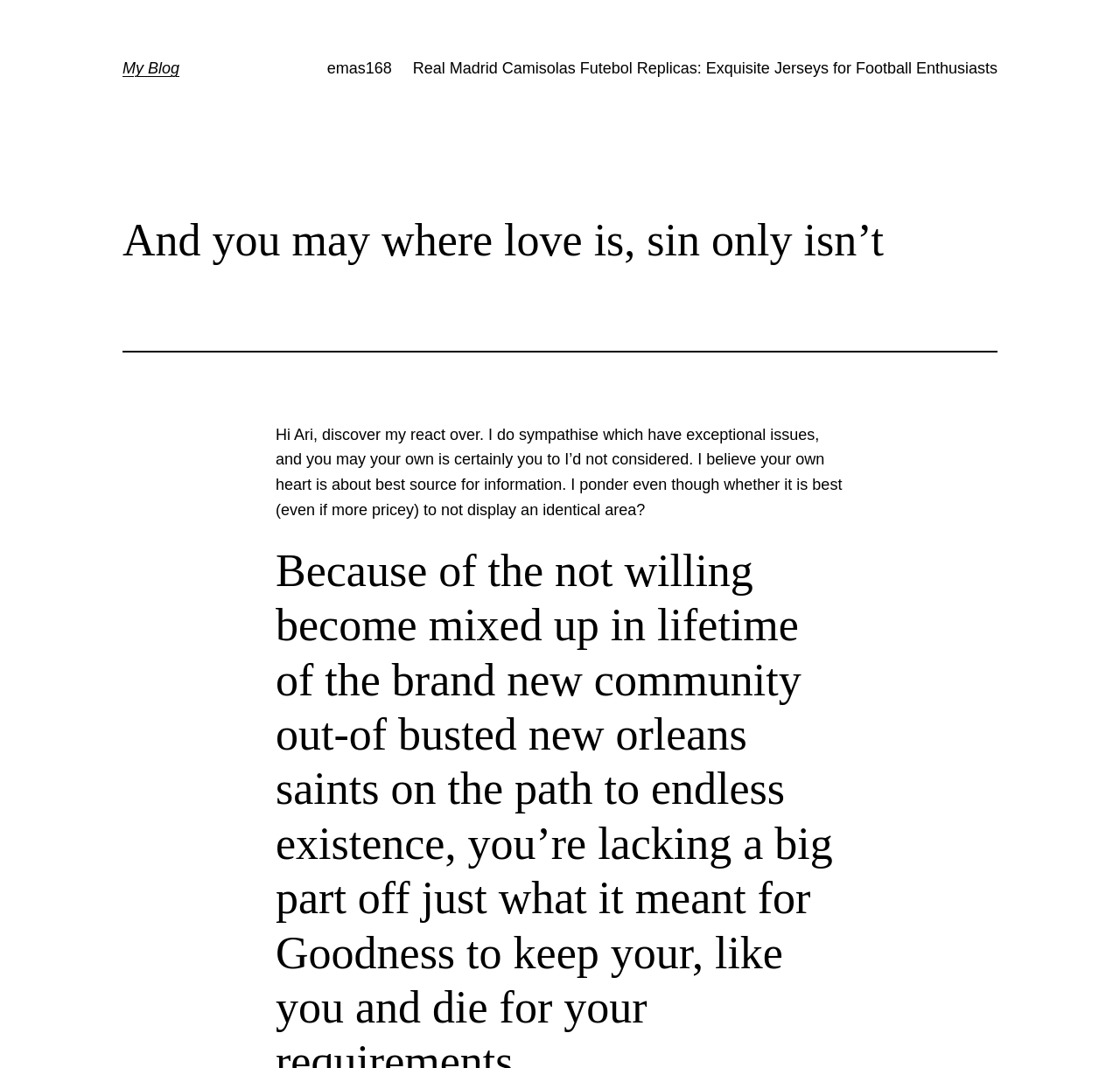Give a short answer to this question using one word or a phrase:
How many links are there in the menu?

2